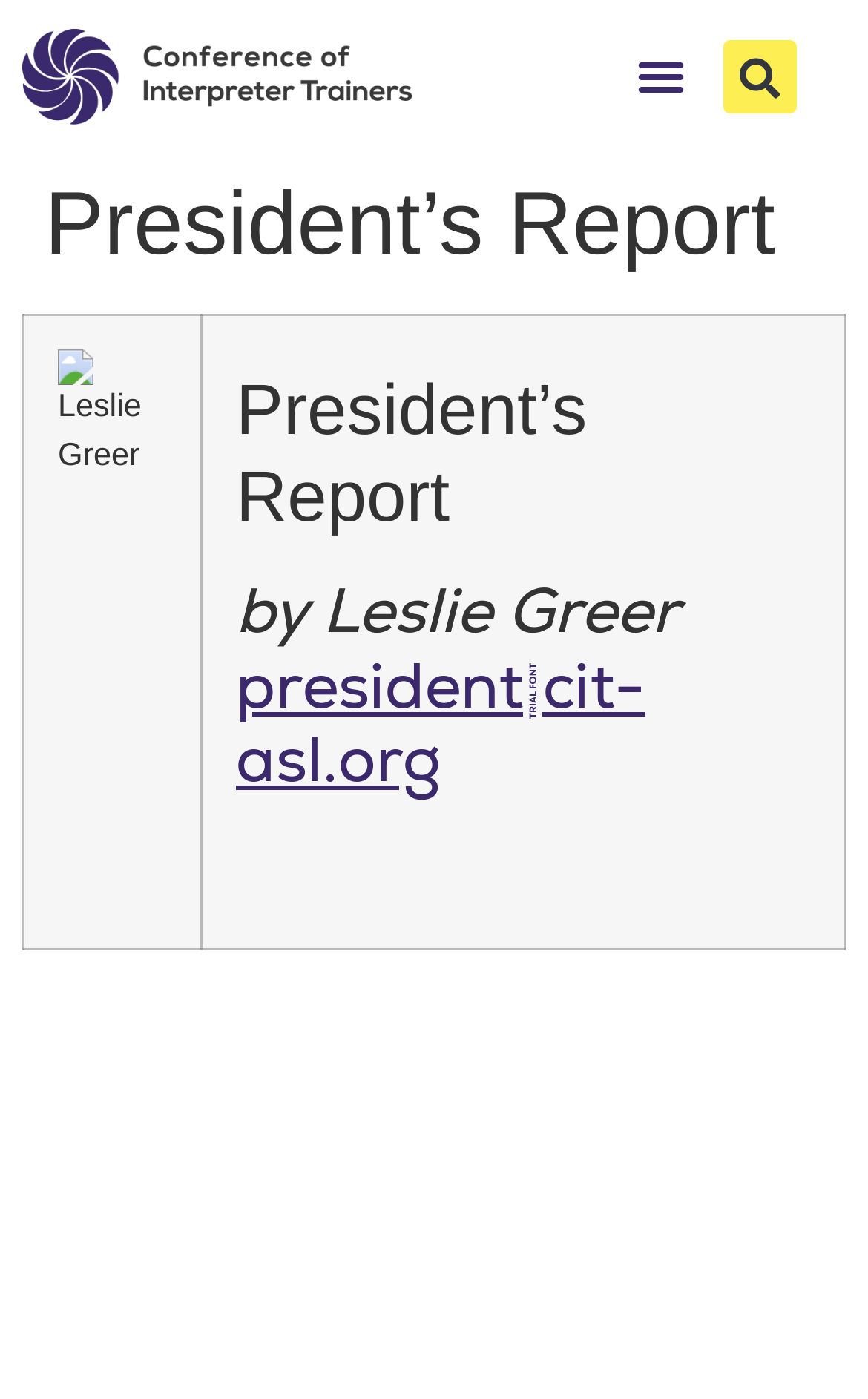Please locate the UI element described by "president@cit-asl.org" and provide its bounding box coordinates.

[0.272, 0.461, 0.744, 0.572]